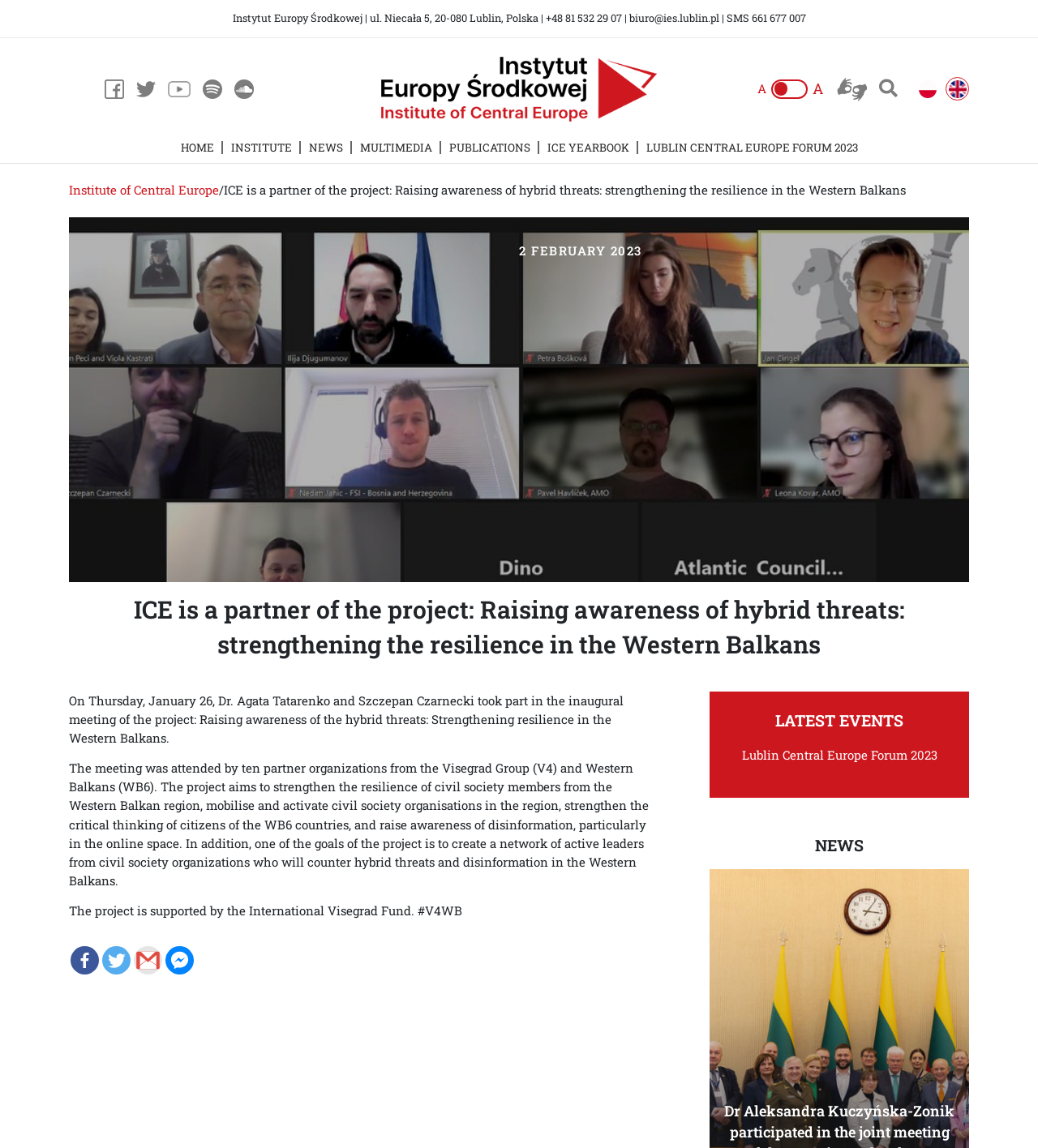Identify the bounding box coordinates of the clickable region required to complete the instruction: "Click the Lublin Central Europe Forum 2023 link". The coordinates should be given as four float numbers within the range of 0 and 1, i.e., [left, top, right, bottom].

[0.714, 0.651, 0.903, 0.665]